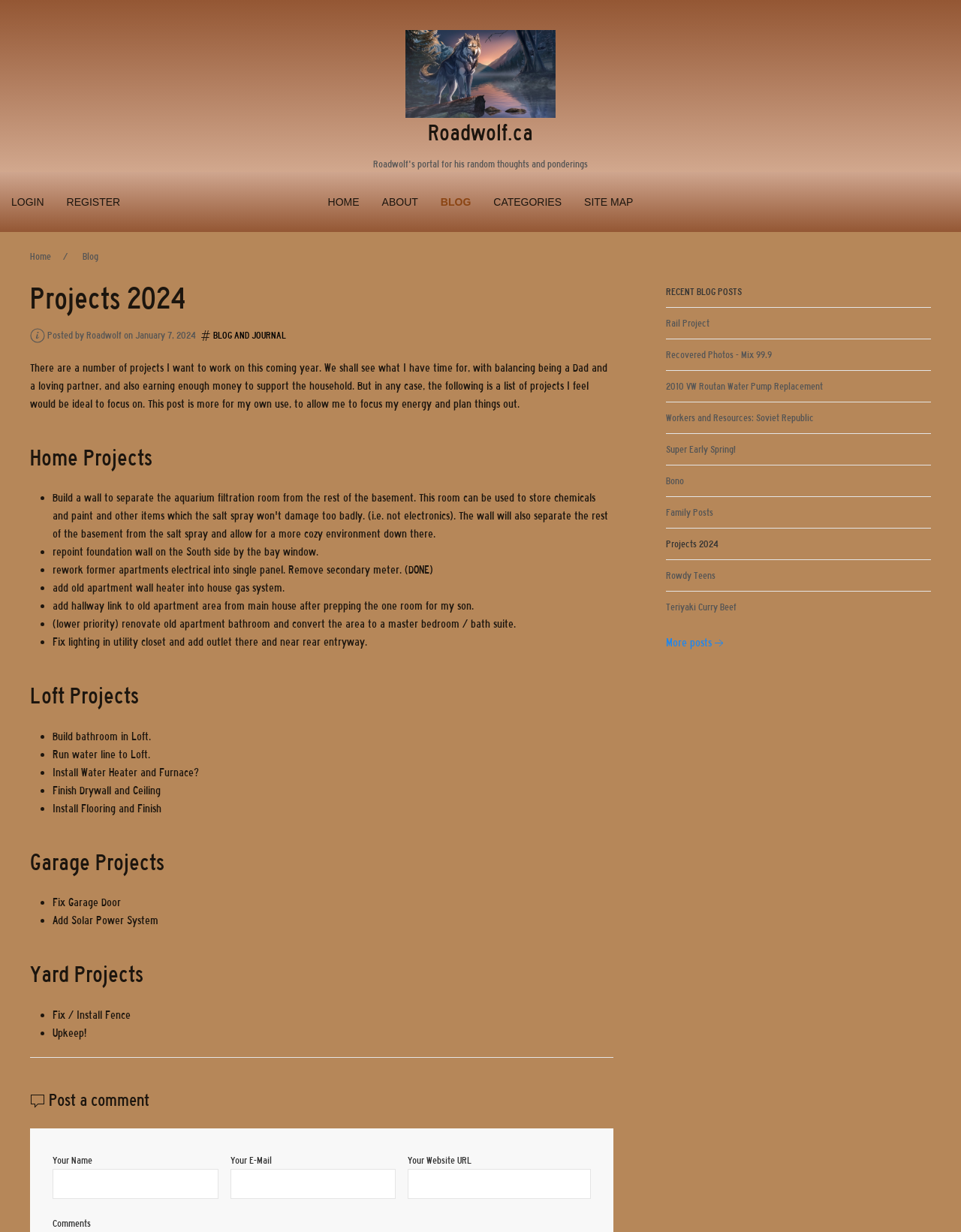Write an extensive caption that covers every aspect of the webpage.

The webpage is titled "Projects 2024" and has a heading "Wolf by Lake Roadwolf.ca" at the top. Below this heading, there is a link "Wolf by Lake" with an associated image. To the right of this link, there is a static text "Roadwolf.ca".

The webpage has a navigation menu with links to "HOME", "ABOUT", "BLOG", "CATEGORIES", and "SITE MAP" located at the top. Additionally, there are links to "LOGIN" and "REGISTER" at the top left corner.

The main content of the webpage is an article with a heading "Projects 2024". The article has an image and a static text "Posted by Roadwolf on January 7, 2024". Below this, there is a link "BLOG AND JOURNAL" and a paragraph of text describing the author's plans for the year.

The article is divided into sections with headings "Home Projects", "Loft Projects", "Garage Projects", and "Yard Projects". Each section has a list of tasks or projects with bullet points, including tasks such as repointing a foundation wall, reworking electrical systems, and fixing a garage door.

At the bottom of the article, there is a separator line, followed by a heading "Post a comment" and a form with fields for name, email, website URL, and comments.

To the right of the article, there is a sidebar with a heading "RECENT BLOG POSTS" and a list of links to recent blog posts, including "Rail Project", "Recovered Photos - Mix 99.9", and "Super Early Spring!".